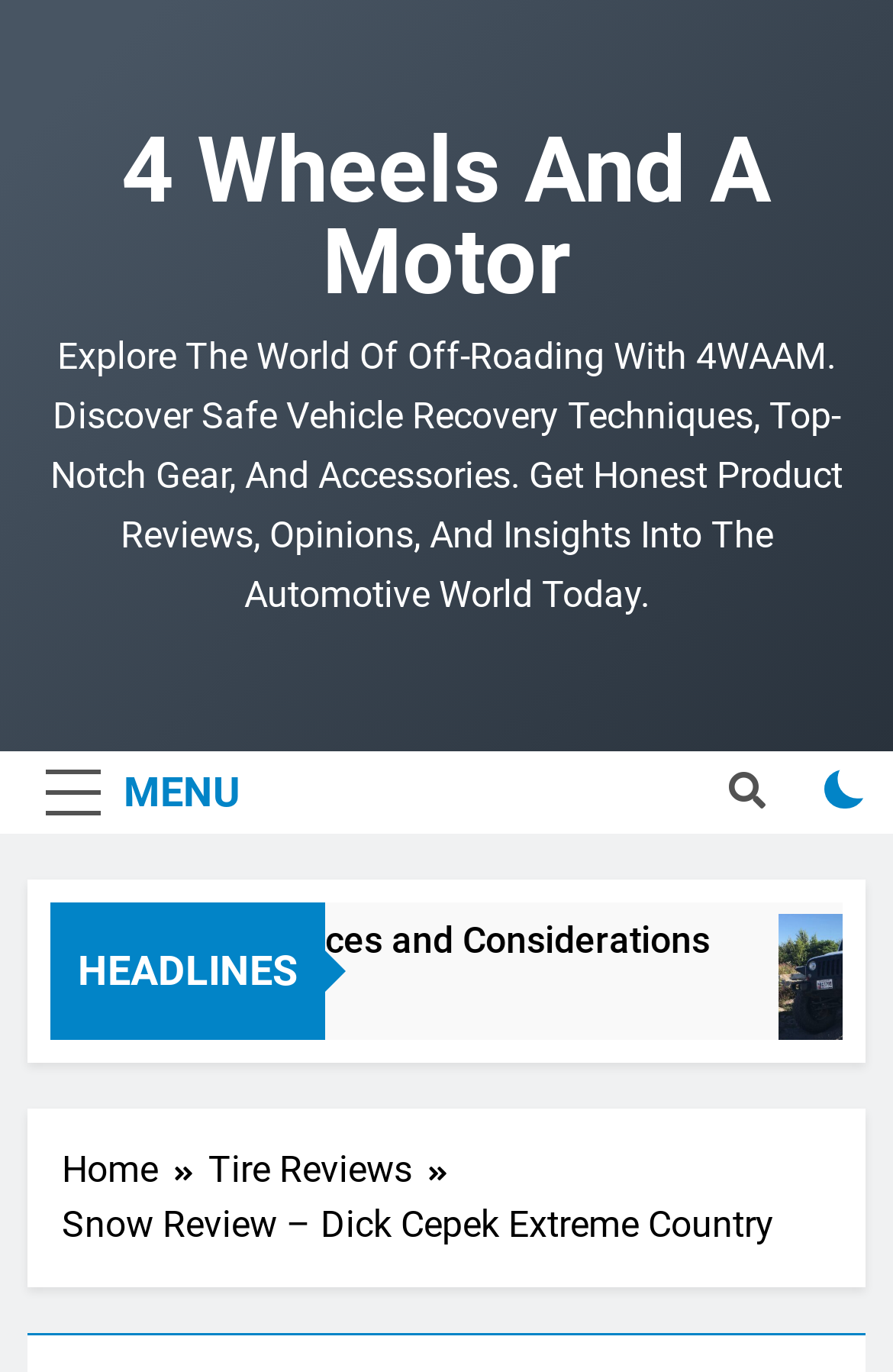Identify the coordinates of the bounding box for the element described below: "Tire Reviews". Return the coordinates as four float numbers between 0 and 1: [left, top, right, bottom].

[0.233, 0.833, 0.518, 0.873]